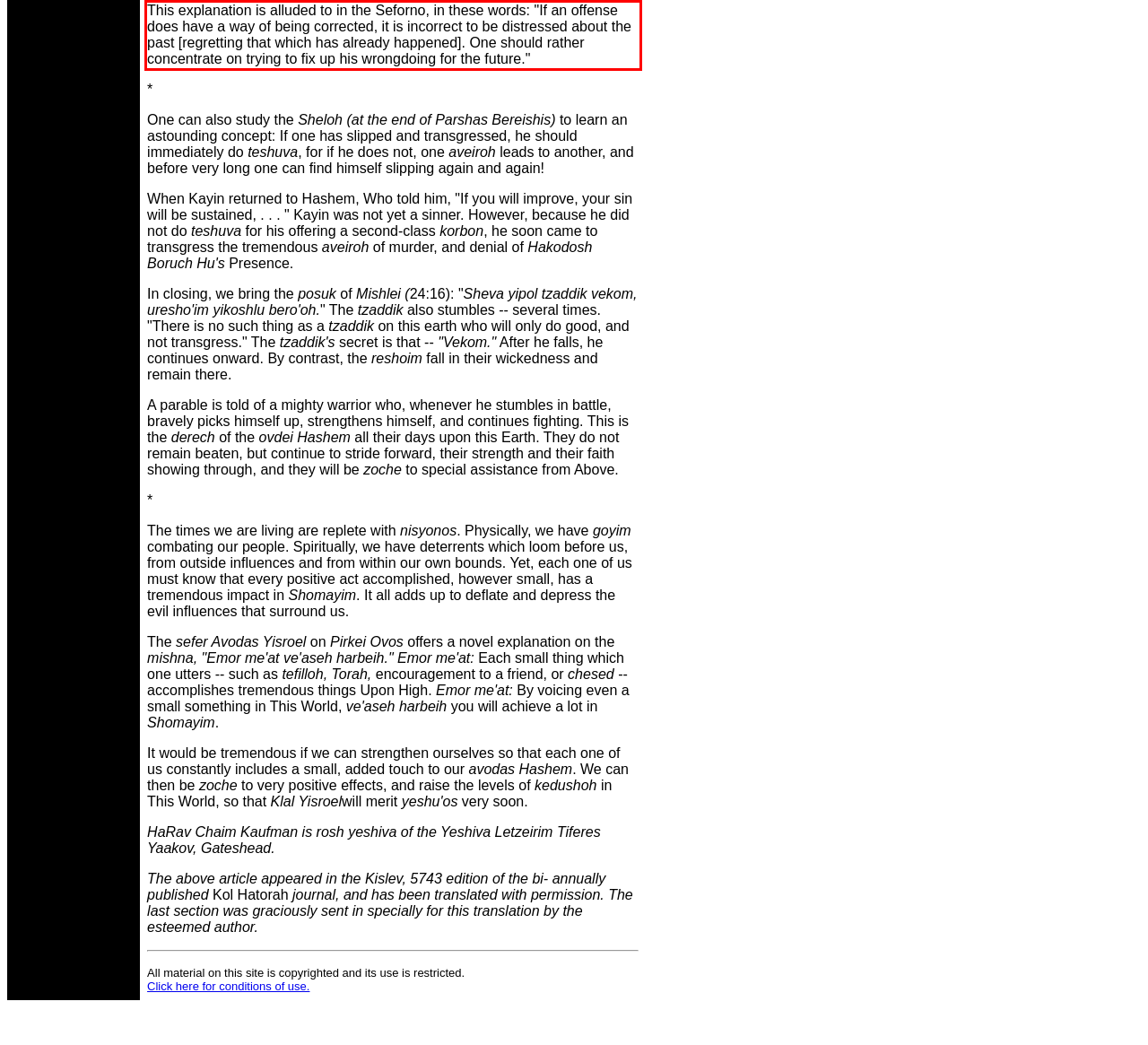Identify and extract the text within the red rectangle in the screenshot of the webpage.

This explanation is alluded to in the Seforno, in these words: "If an offense does have a way of being corrected, it is incorrect to be distressed about the past [regretting that which has already happened]. One should rather concentrate on trying to fix up his wrongdoing for the future."